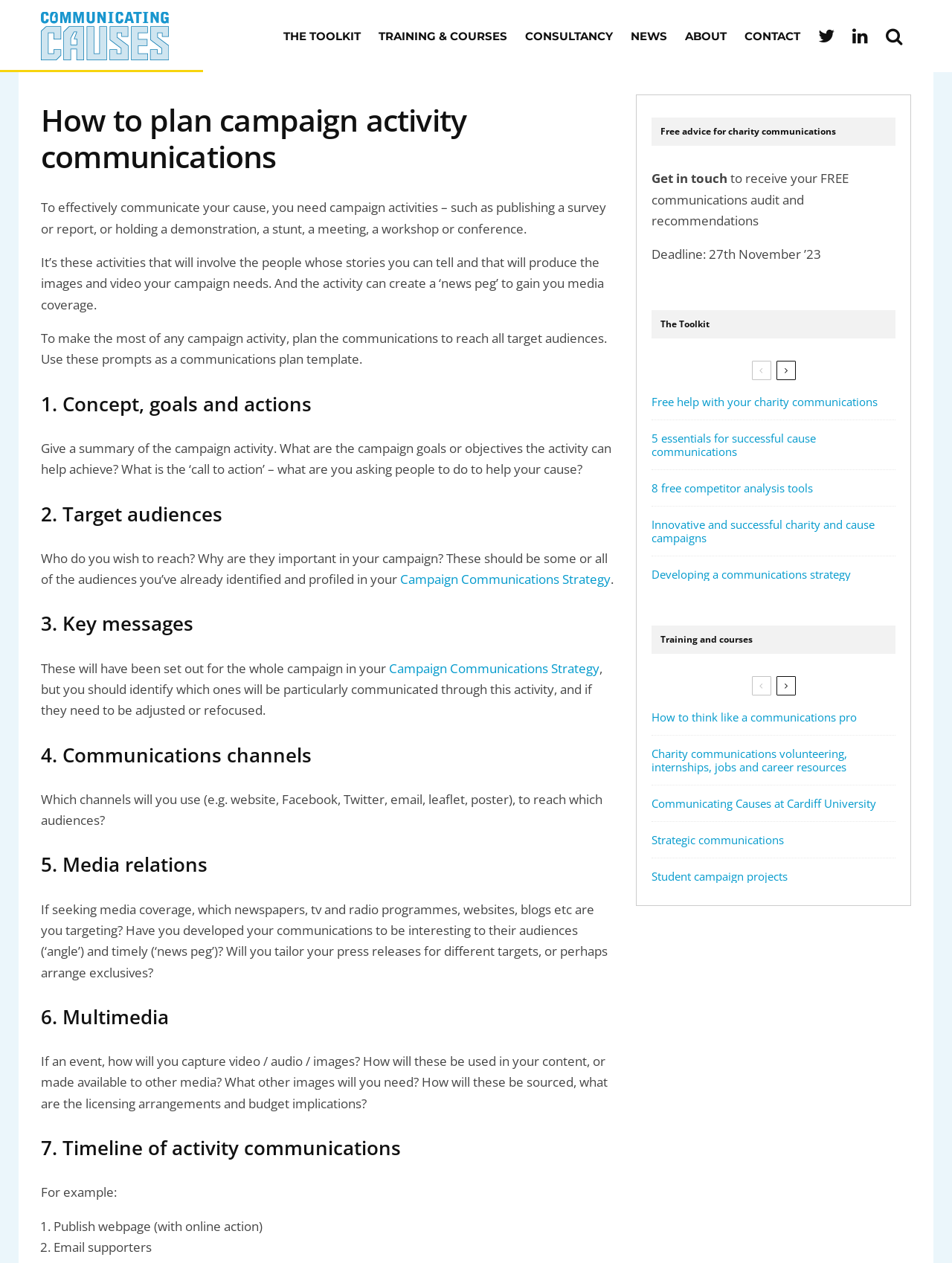Locate the bounding box coordinates of the clickable region necessary to complete the following instruction: "Click the 'THE TOOLKIT' link". Provide the coordinates in the format of four float numbers between 0 and 1, i.e., [left, top, right, bottom].

[0.288, 0.0, 0.388, 0.057]